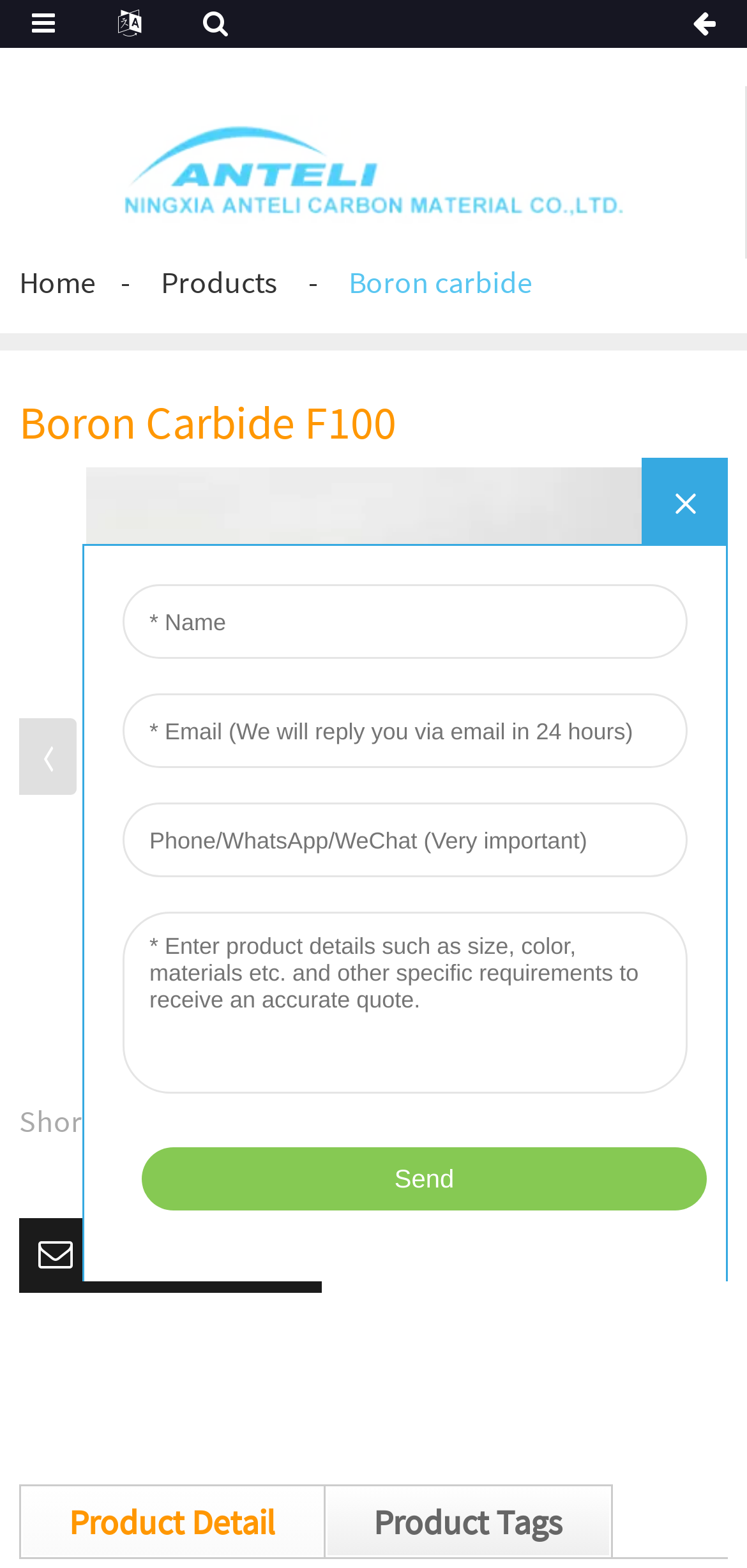What is the name of the manufacturer?
Kindly offer a detailed explanation using the data available in the image.

The name of the manufacturer can be found in the title of the webpage, which is 'China Boron Carbide F100 Manufacturer and Supplier | Anteli'.